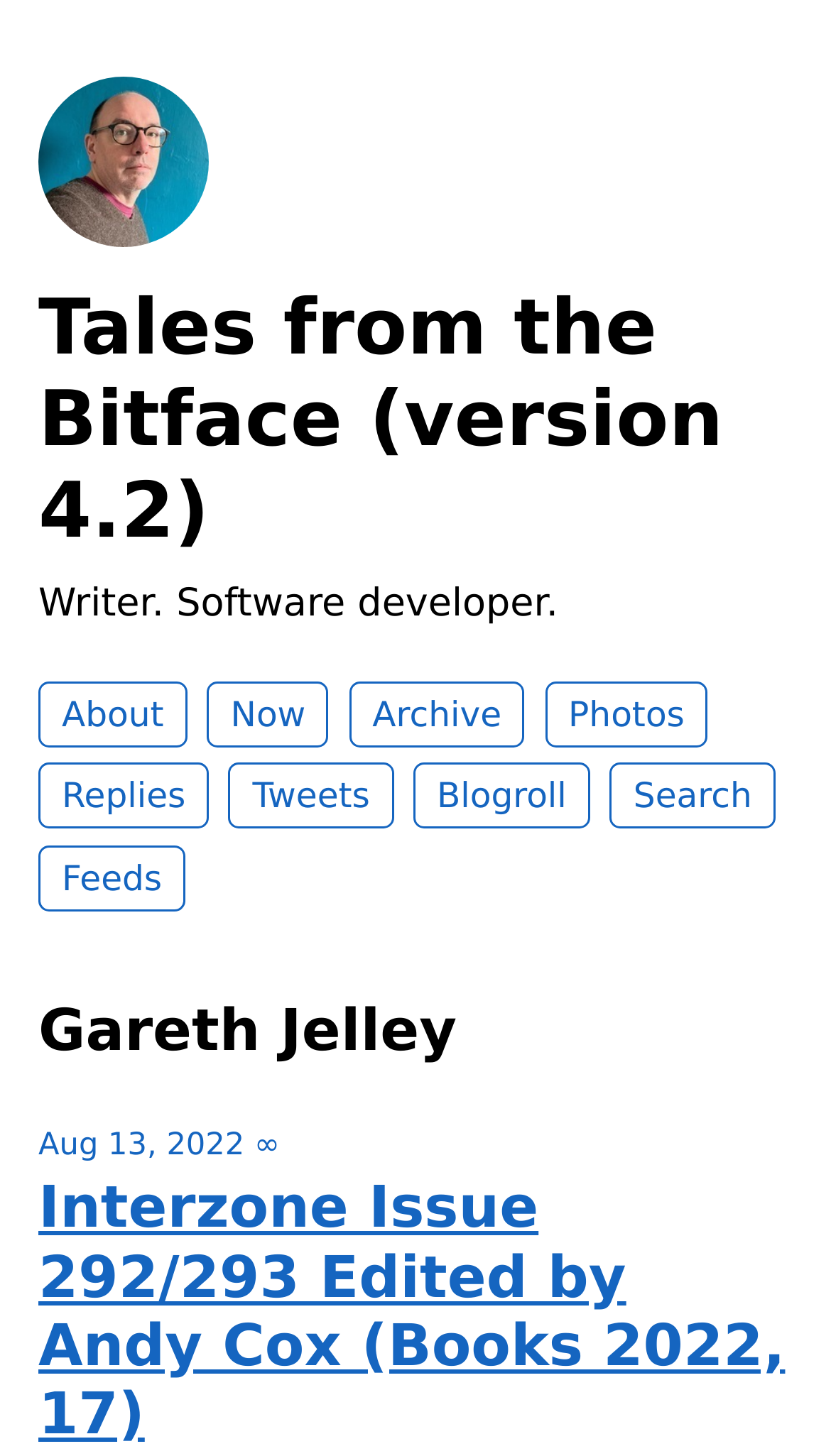Using the elements shown in the image, answer the question comprehensively: What is the title of the book?

The heading 'Interzone Issue 292/293 Edited by Andy Cox (Books 2022, 17)' located at [0.046, 0.808, 0.954, 0.997] suggests that the title of the book is Interzone Issue 292/293.